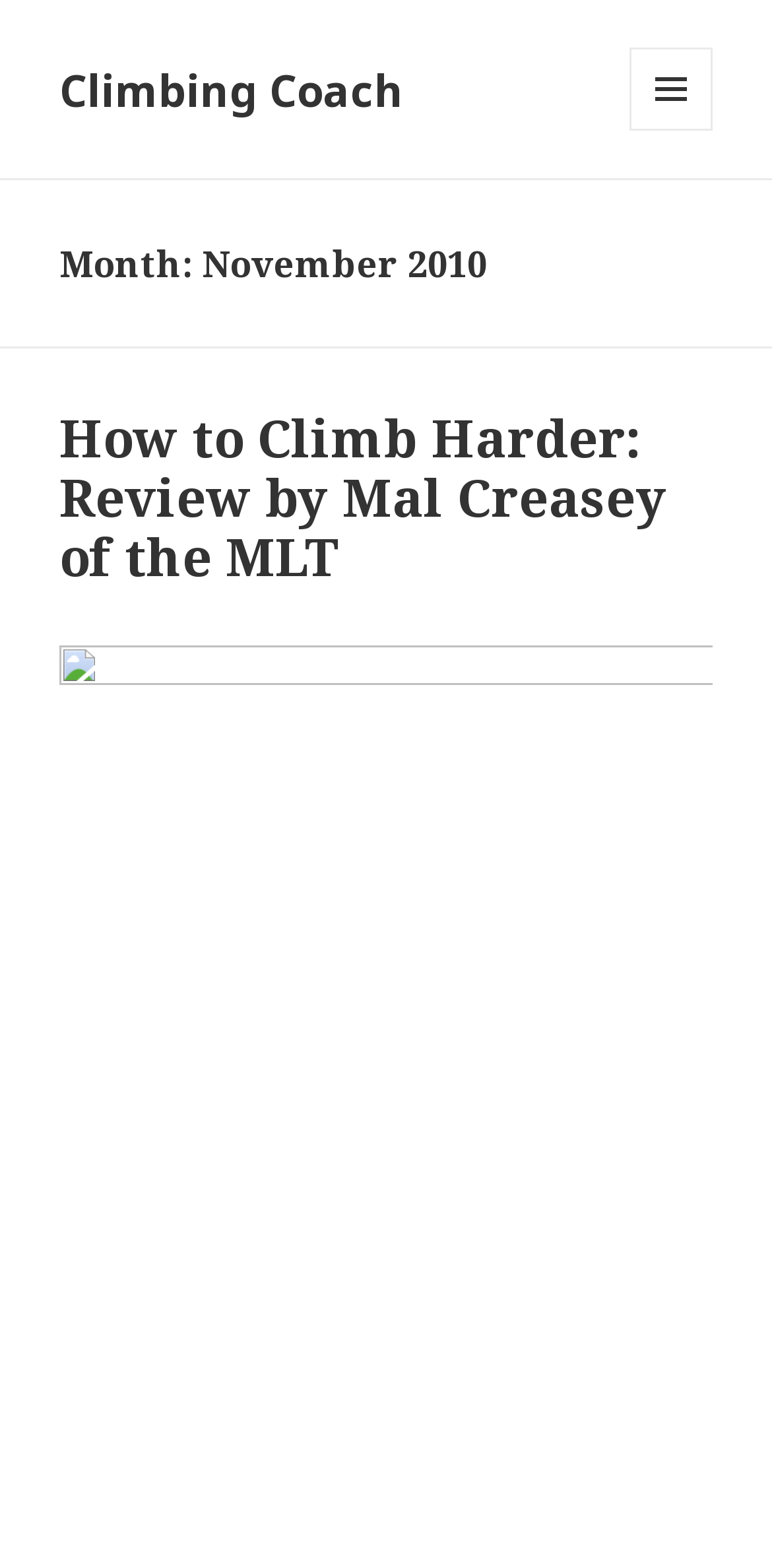What is the month being referred to?
Using the picture, provide a one-word or short phrase answer.

November 2010